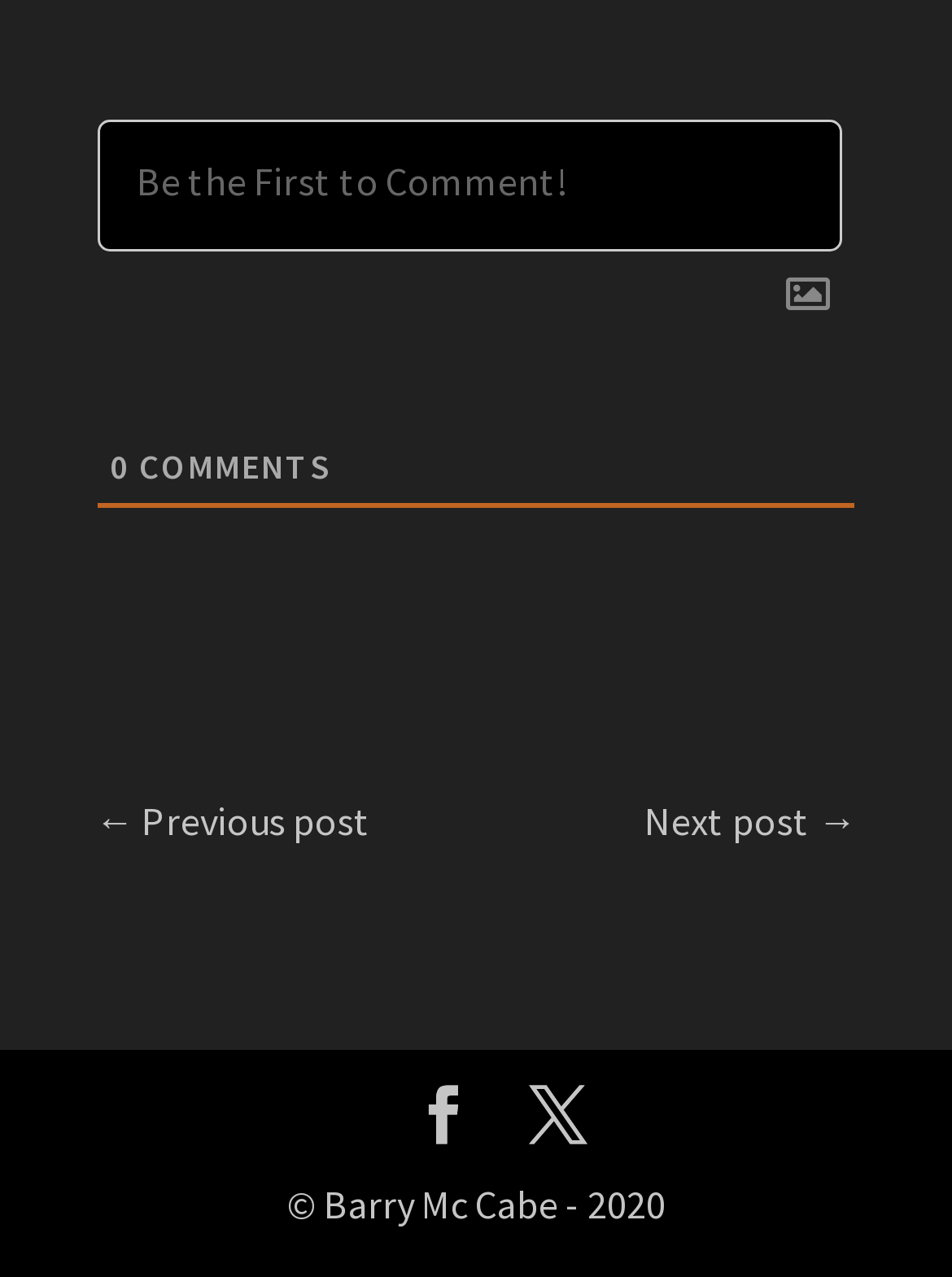How many navigation links are available?
Please analyze the image and answer the question with as much detail as possible.

There are four navigation links available: '← Previous post', 'Next post →', and two links represented by icons '' and ''.